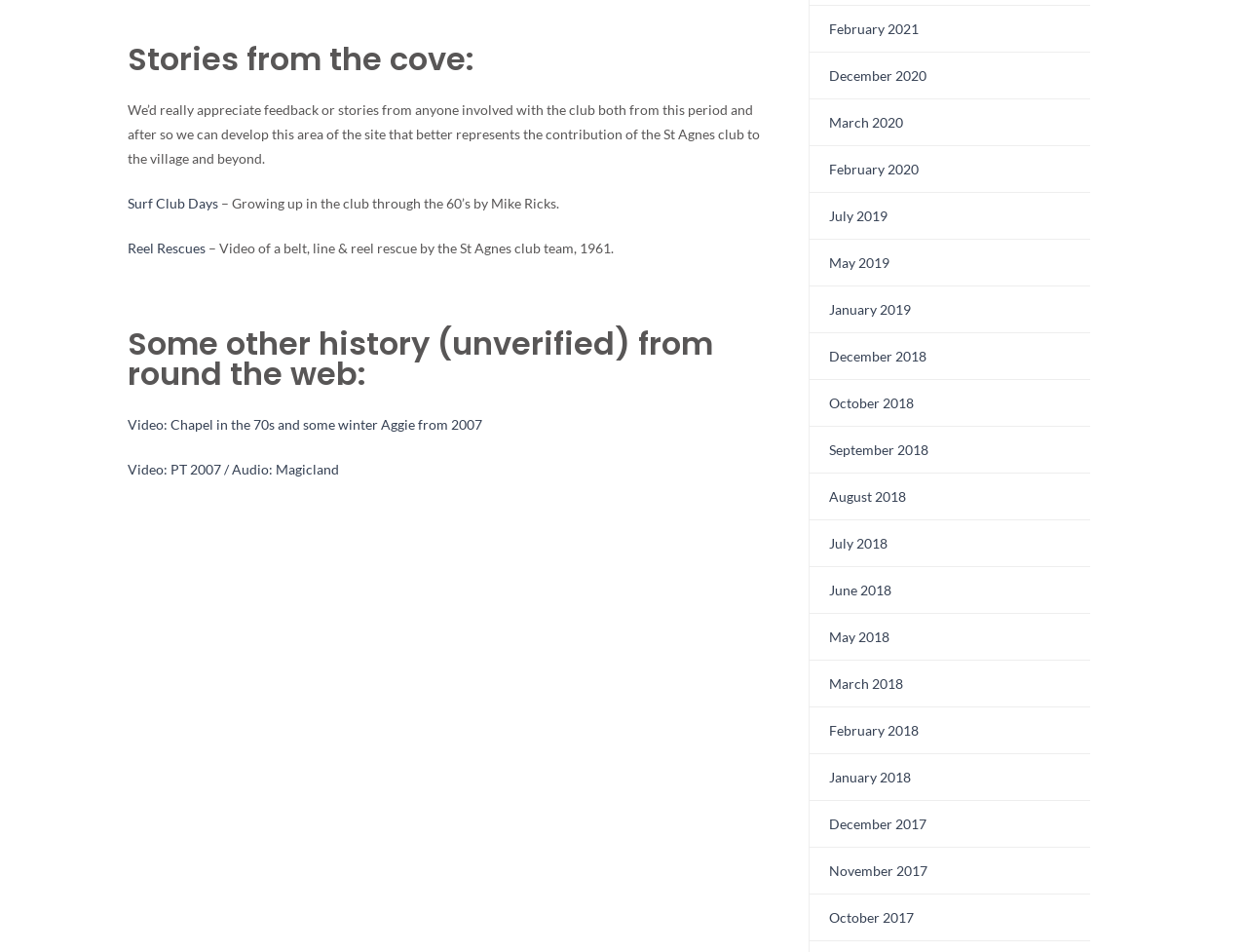Is the website focused on a specific time period?
Using the visual information from the image, give a one-word or short-phrase answer.

No